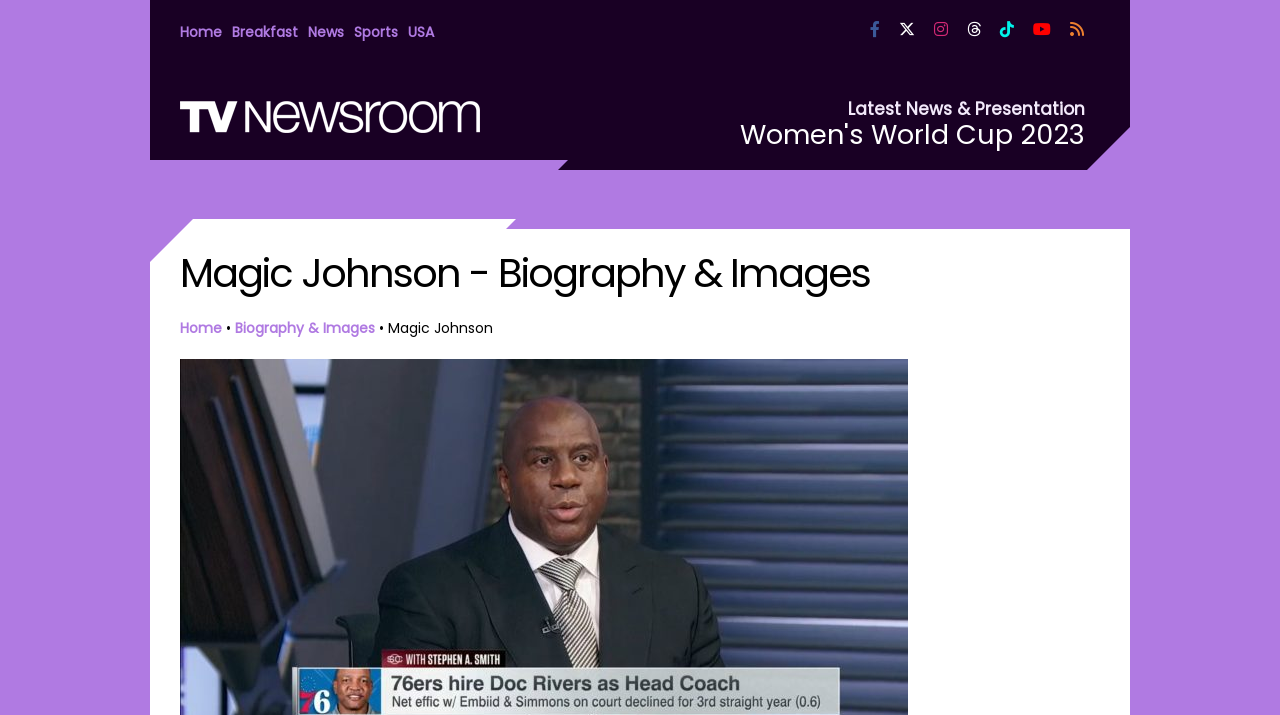Indicate the bounding box coordinates of the clickable region to achieve the following instruction: "check Magic Johnson's biography and images."

[0.141, 0.348, 0.709, 0.415]